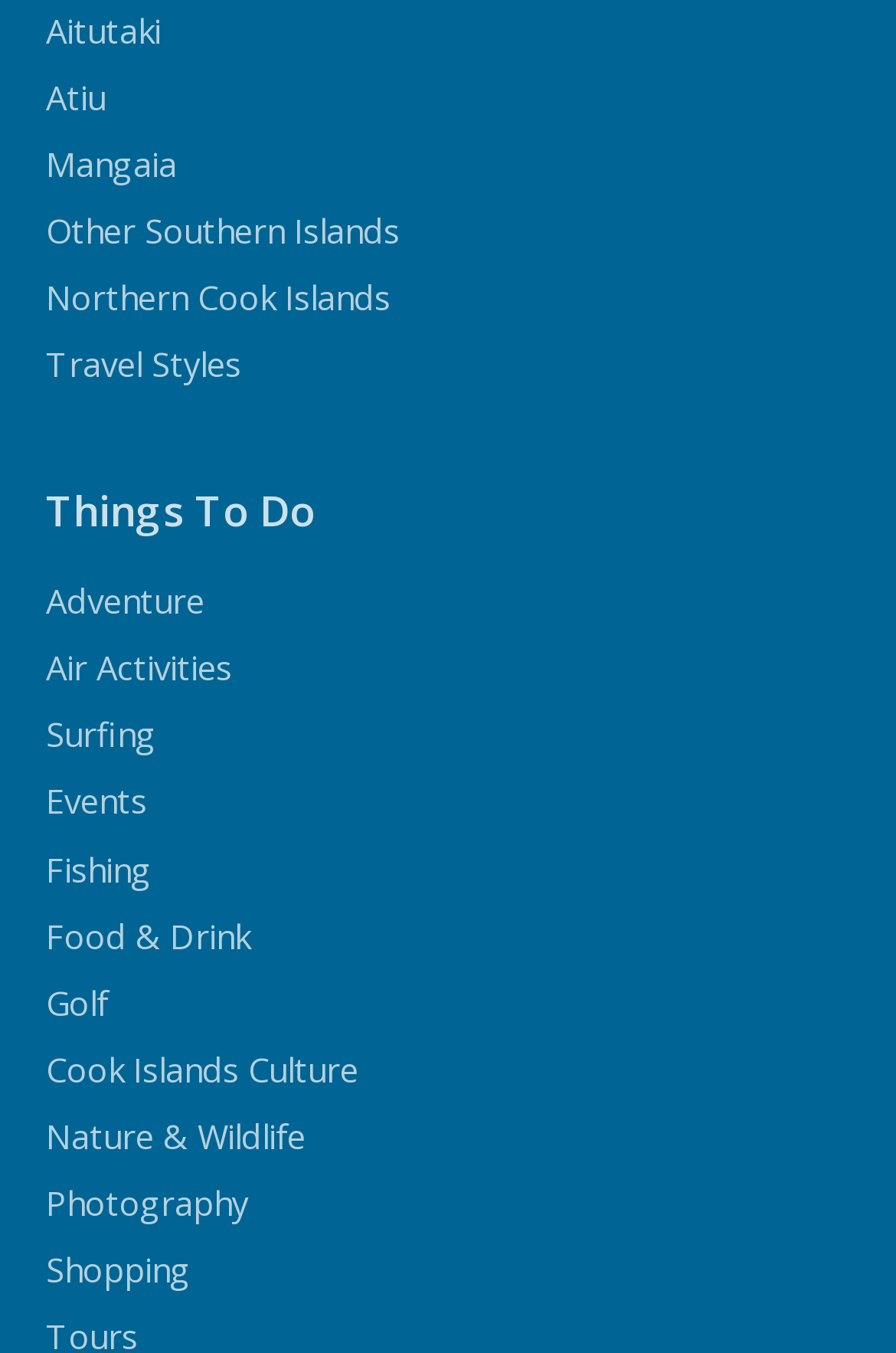Respond to the question below with a single word or phrase: What type of activities can be done in the Cook Islands?

Adventure, surfing, fishing, etc.